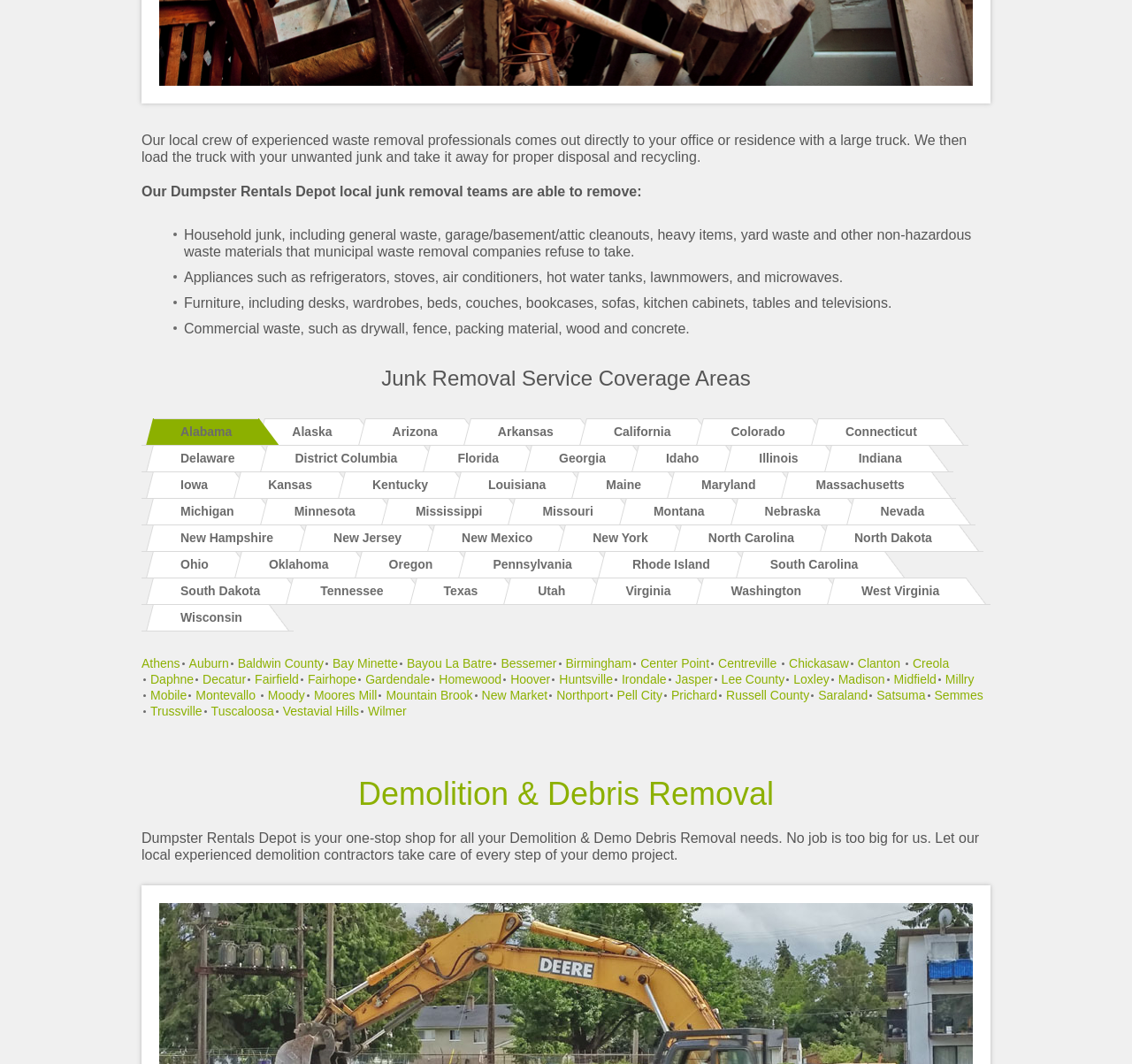Pinpoint the bounding box coordinates of the clickable element needed to complete the instruction: "Get junk removal services in Alabama". The coordinates should be provided as four float numbers between 0 and 1: [left, top, right, bottom].

[0.136, 0.393, 0.228, 0.419]